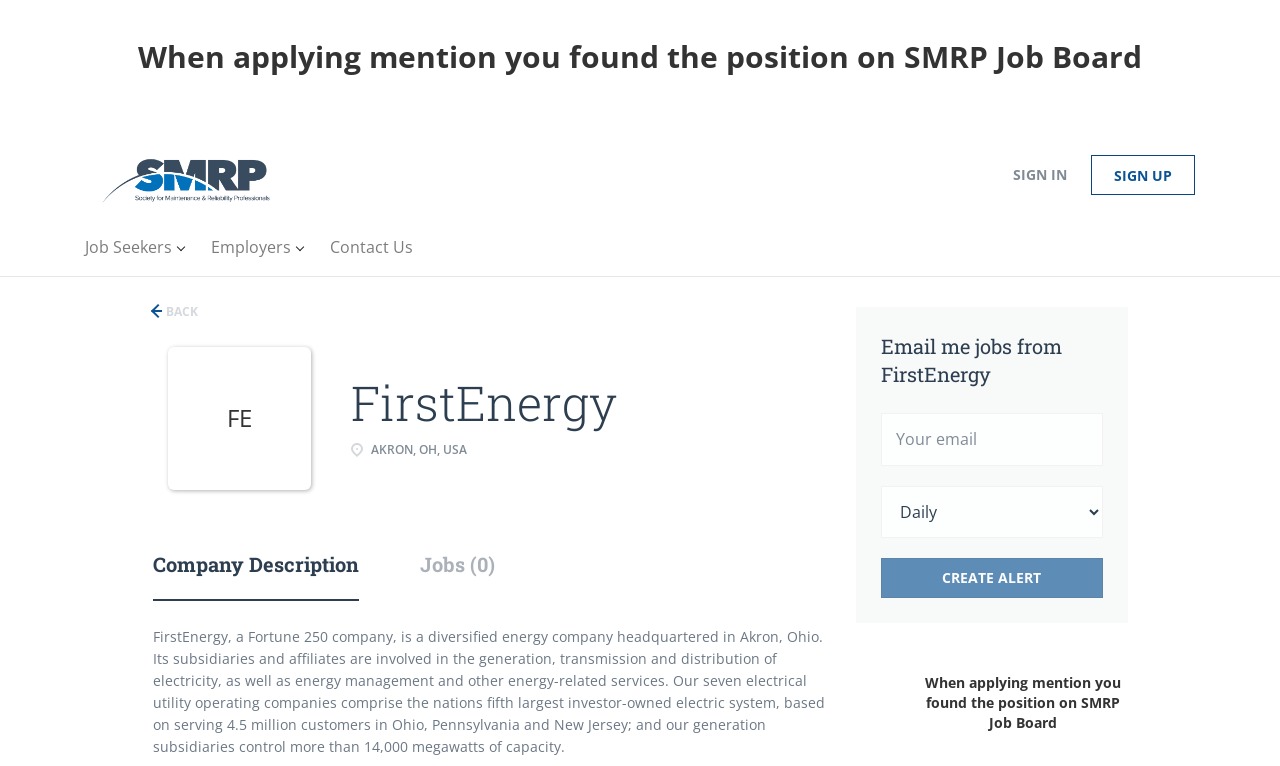Please give the bounding box coordinates of the area that should be clicked to fulfill the following instruction: "Click the Job Seekers link". The coordinates should be in the format of four float numbers from 0 to 1, i.e., [left, top, right, bottom].

[0.059, 0.296, 0.152, 0.36]